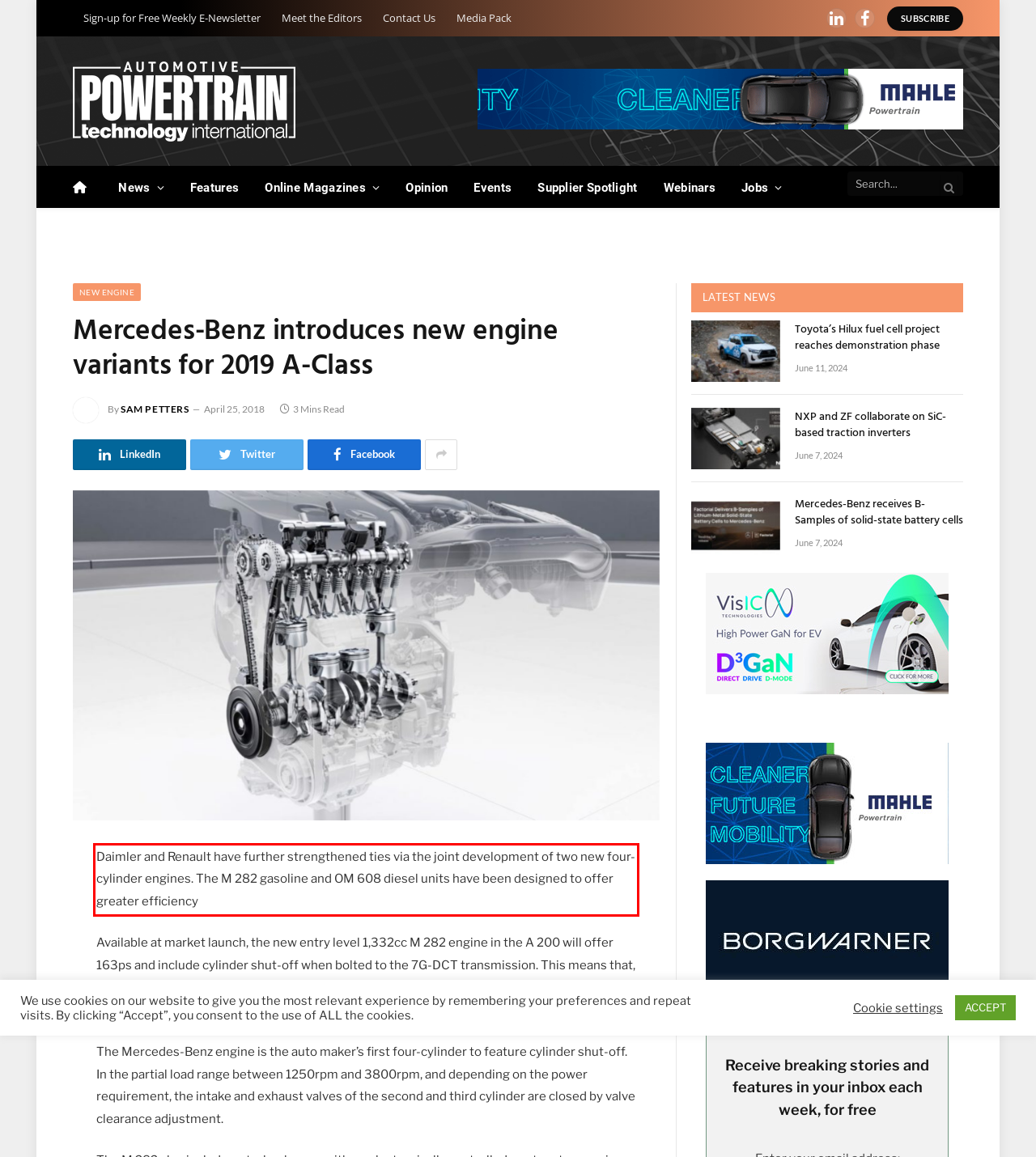Please identify the text within the red rectangular bounding box in the provided webpage screenshot.

Daimler and Renault have further strengthened ties via the joint development of two new four-cylinder engines. The M 282 gasoline and OM 608 diesel units have been designed to offer greater efficiency